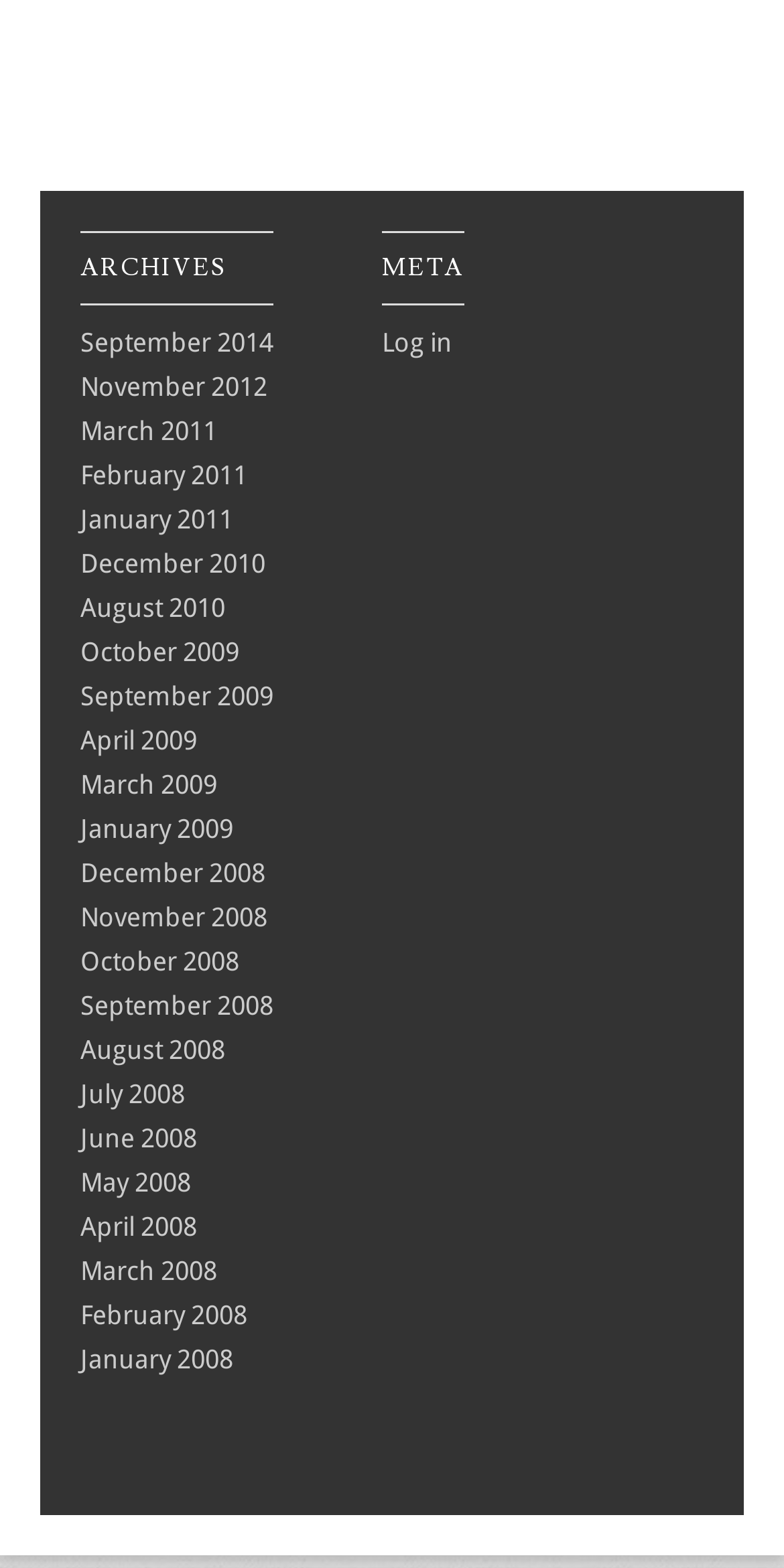How many links are there in the 'ARCHIVES' section?
Please answer the question as detailed as possible based on the image.

There are 24 links in the 'ARCHIVES' section because there are 24 link elements with IDs ranging from 105 to 128, all of which are children of the 'ARCHIVES' heading element with ID 36.